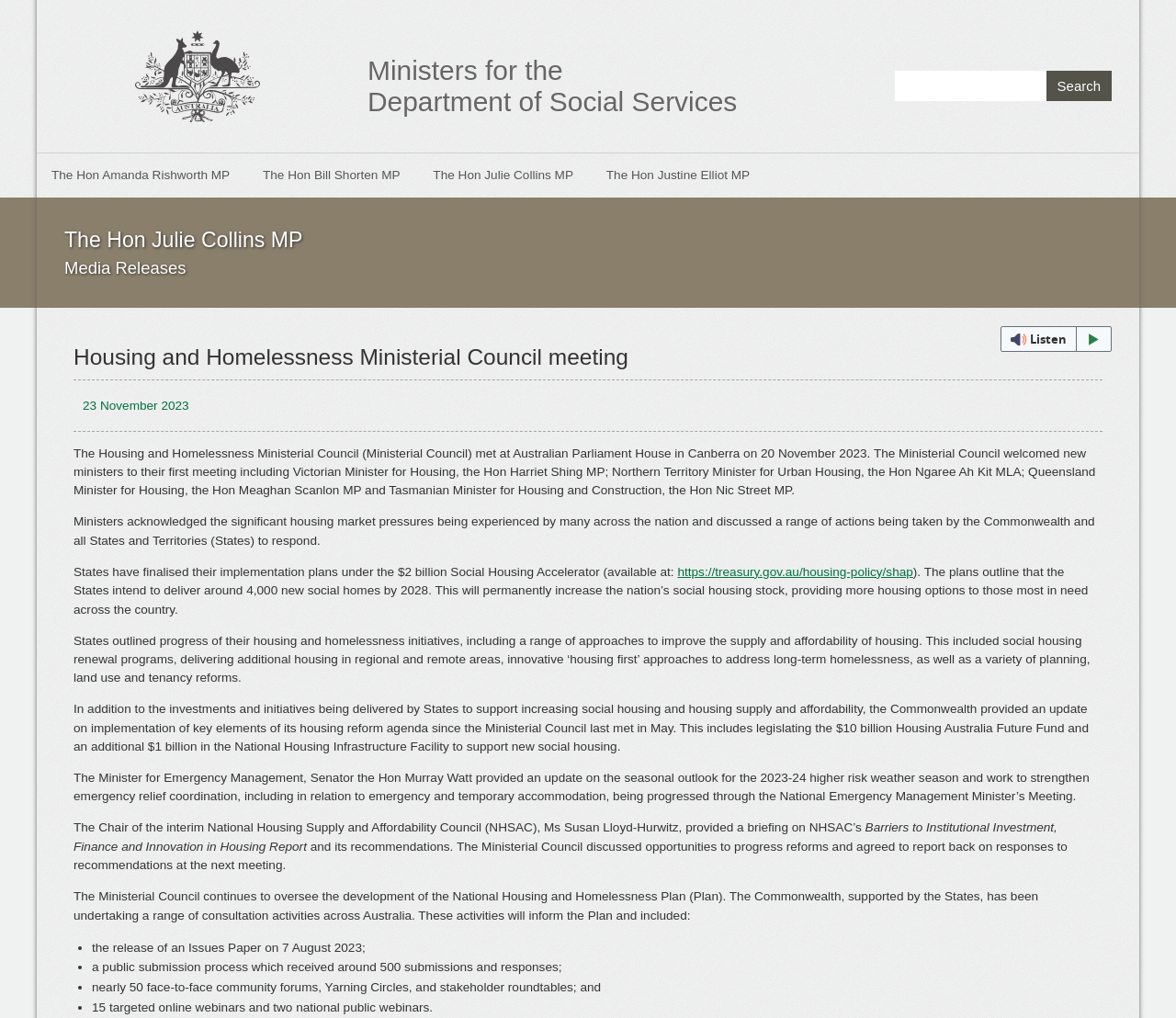What is the name of the Minister for Emergency Management?
Please interpret the details in the image and answer the question thoroughly.

I found the answer by reading the text 'The Minister for Emergency Management, Senator the Hon Murray Watt provided an update...' which is a child element of the heading element with the text 'Housing and Homelessness Ministerial Council meeting'.